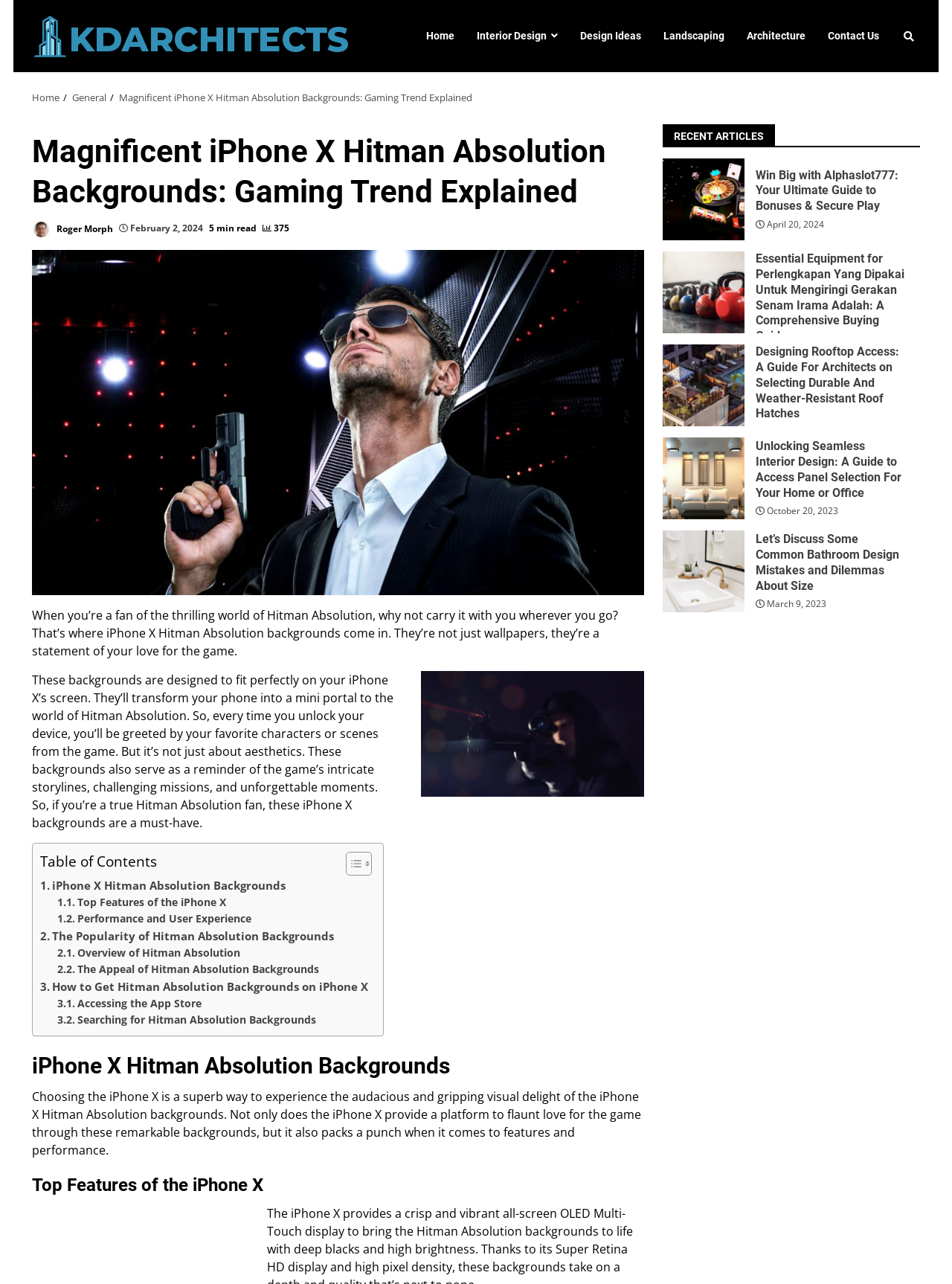Reply to the question with a single word or phrase:
What is the topic of the article?

iPhone X Hitman Absolution Backgrounds